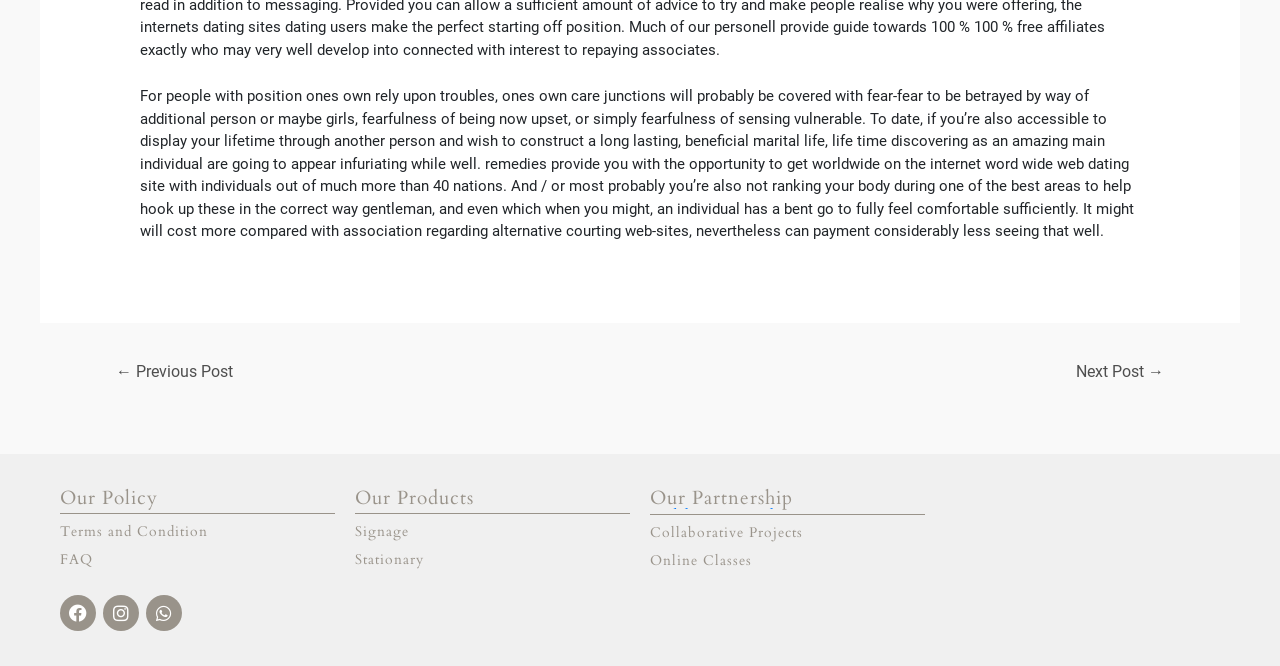Find and indicate the bounding box coordinates of the region you should select to follow the given instruction: "Click on the 'Terms and Condition' link".

[0.047, 0.777, 0.262, 0.819]